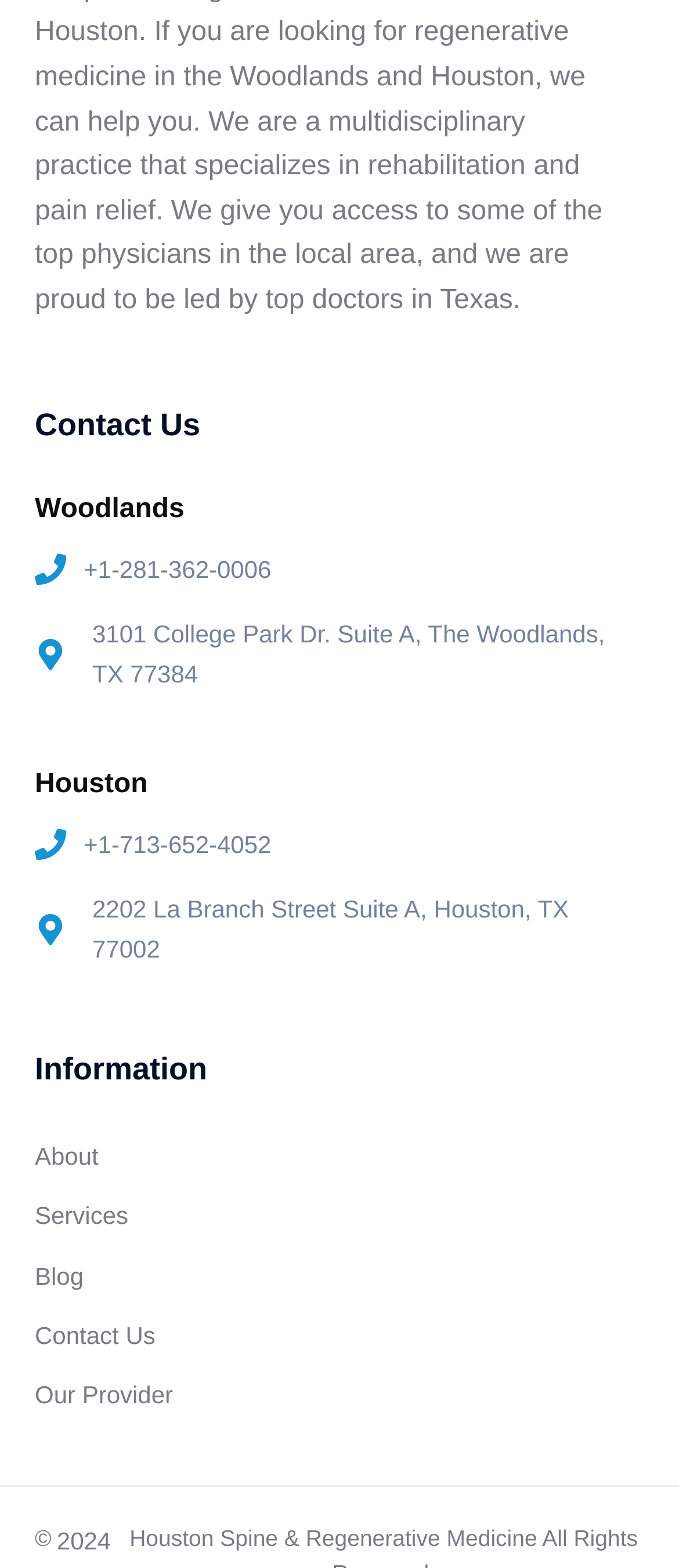What is the address of the Houston office?
Provide an in-depth and detailed answer to the question.

The address of the Houston office can be found by looking at the contact information section, where it is listed as '2202 La Branch Street Suite A, Houston, TX 77002' below the 'map-marker-alt' icon.